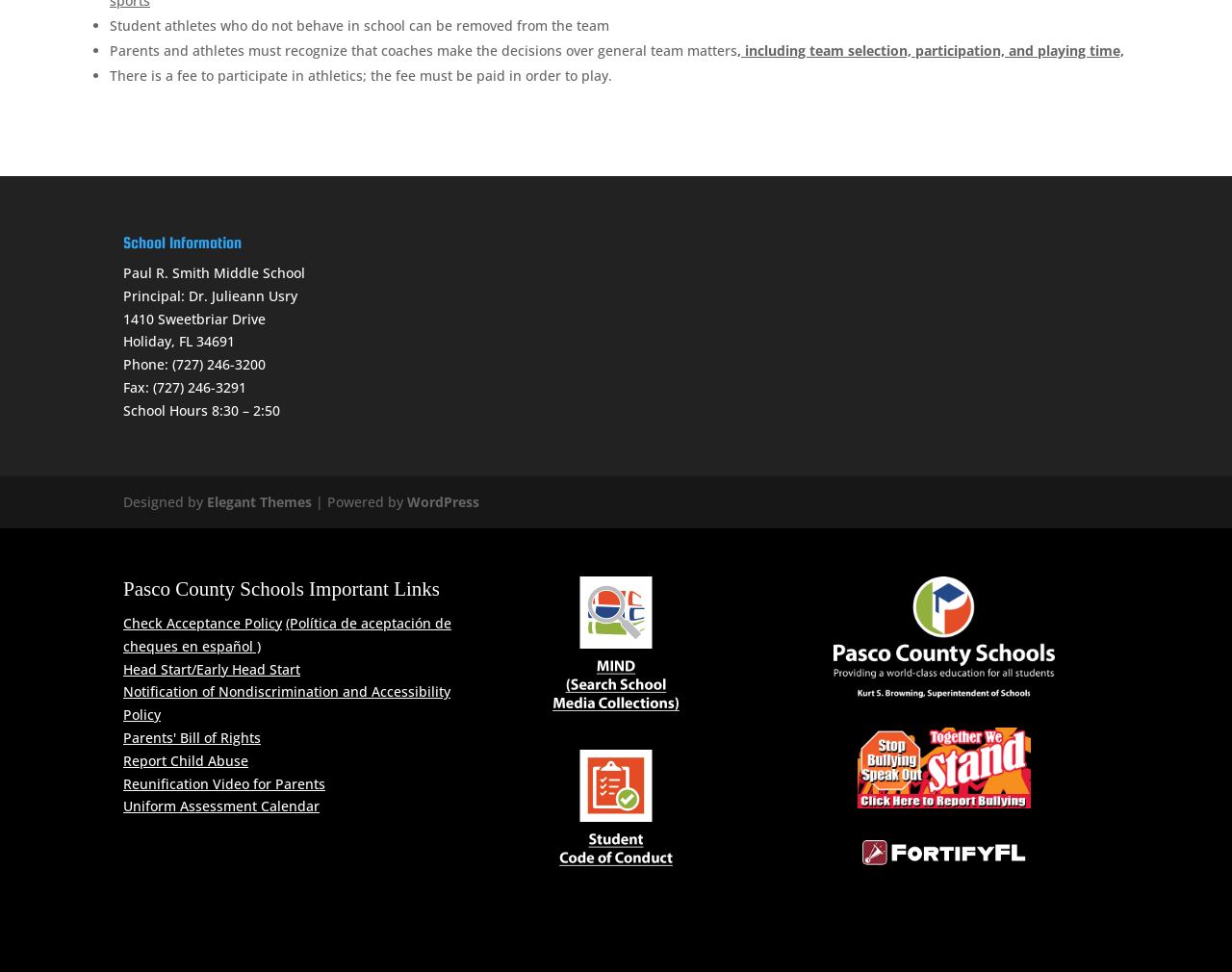Please determine the bounding box coordinates of the area that needs to be clicked to complete this task: 'Search in the search box'. The coordinates must be four float numbers between 0 and 1, formatted as [left, top, right, bottom].

None